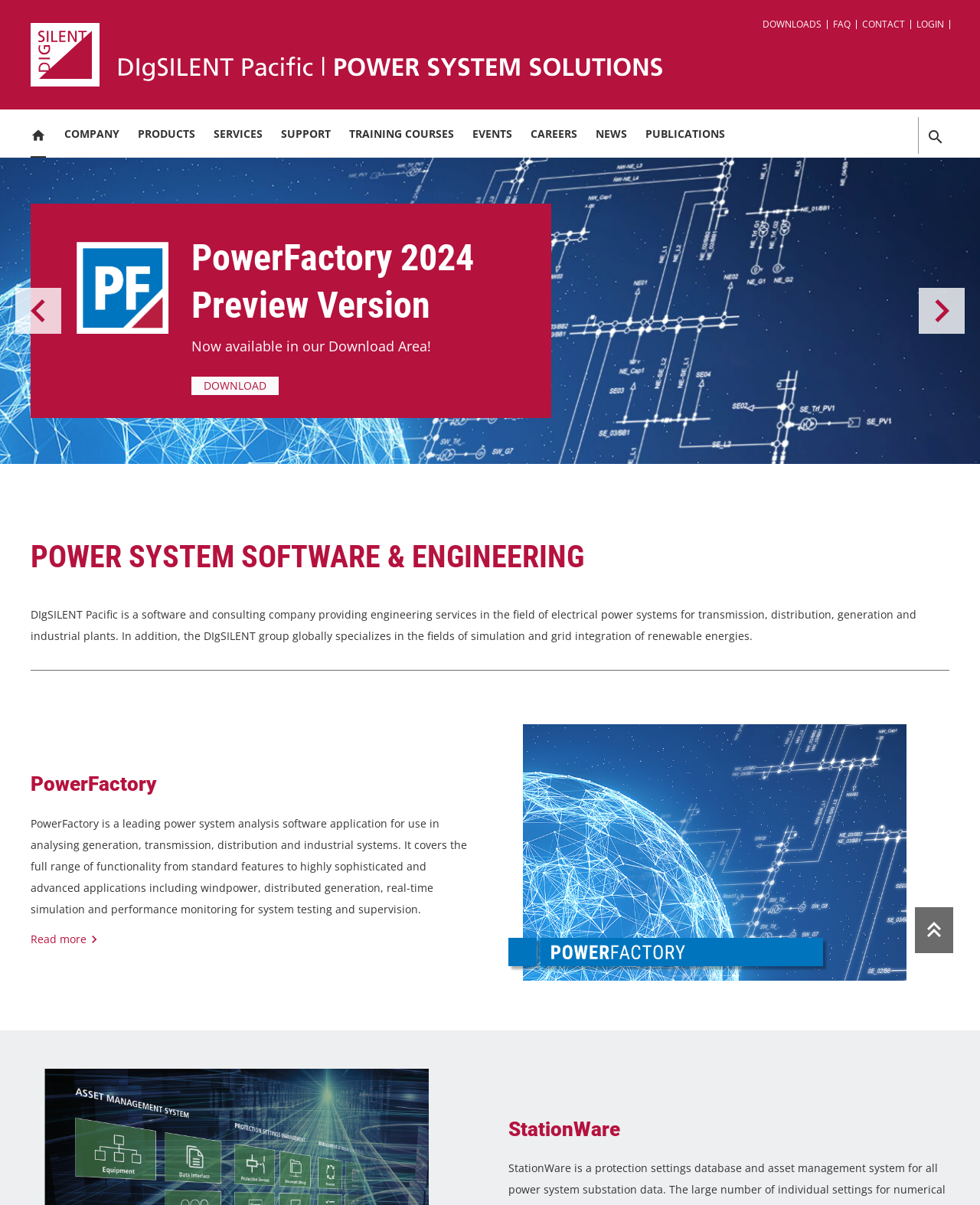What is the company name?
Please use the image to provide an in-depth answer to the question.

I found the company name by looking at the top-left corner of the webpage, where the logo and company name are usually located. The image 'DIgSILENT Logo' and the text 'DIgSILENT Americas | POWER SYSTEM SOLUTIONS' suggest that the company name is DIgSILENT Pacific.